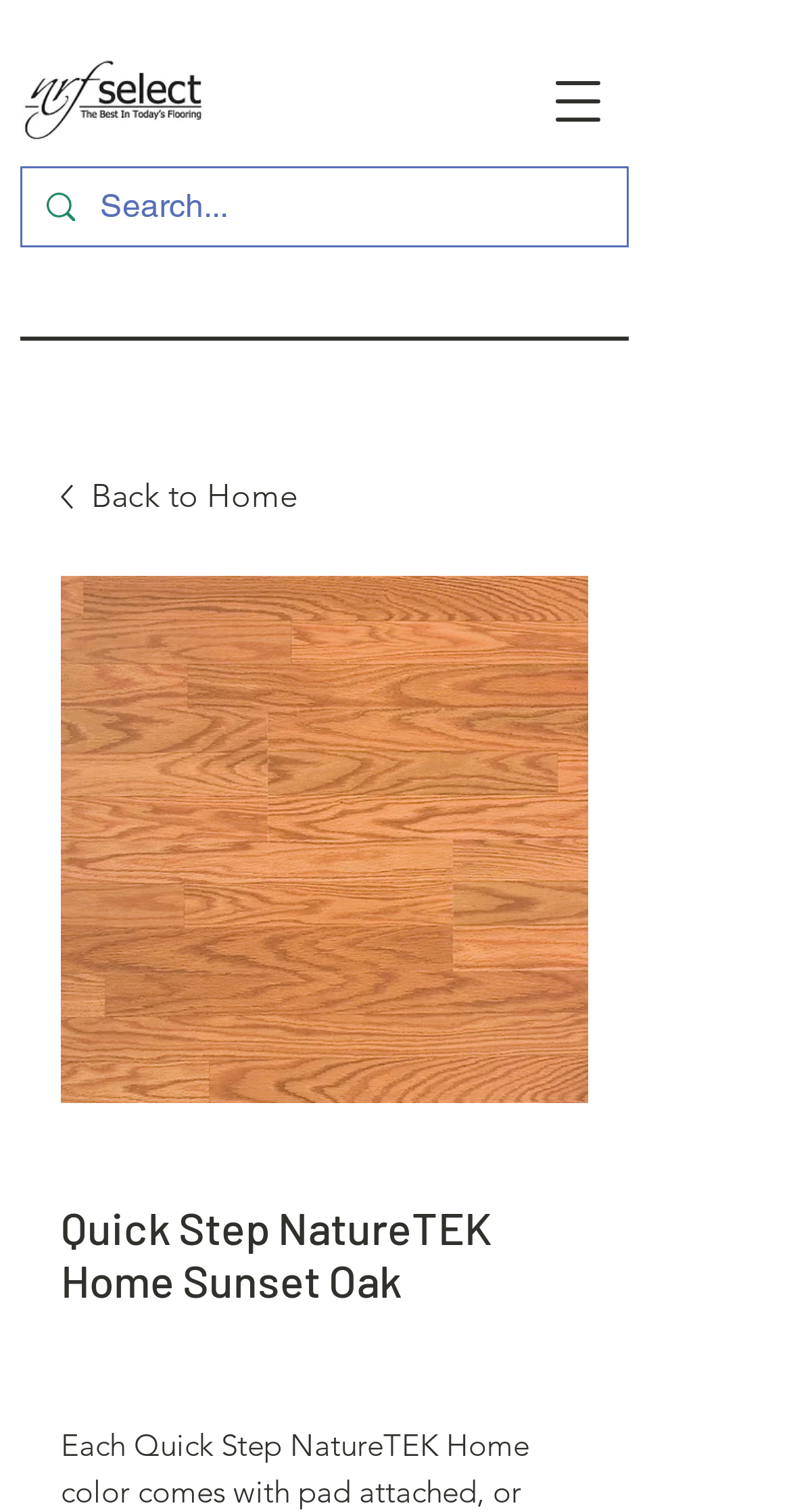For the given element description aria-label="Search..." name="q" placeholder="Search...", determine the bounding box coordinates of the UI element. The coordinates should follow the format (top-left x, top-left y, bottom-right x, bottom-right y) and be within the range of 0 to 1.

[0.127, 0.111, 0.695, 0.163]